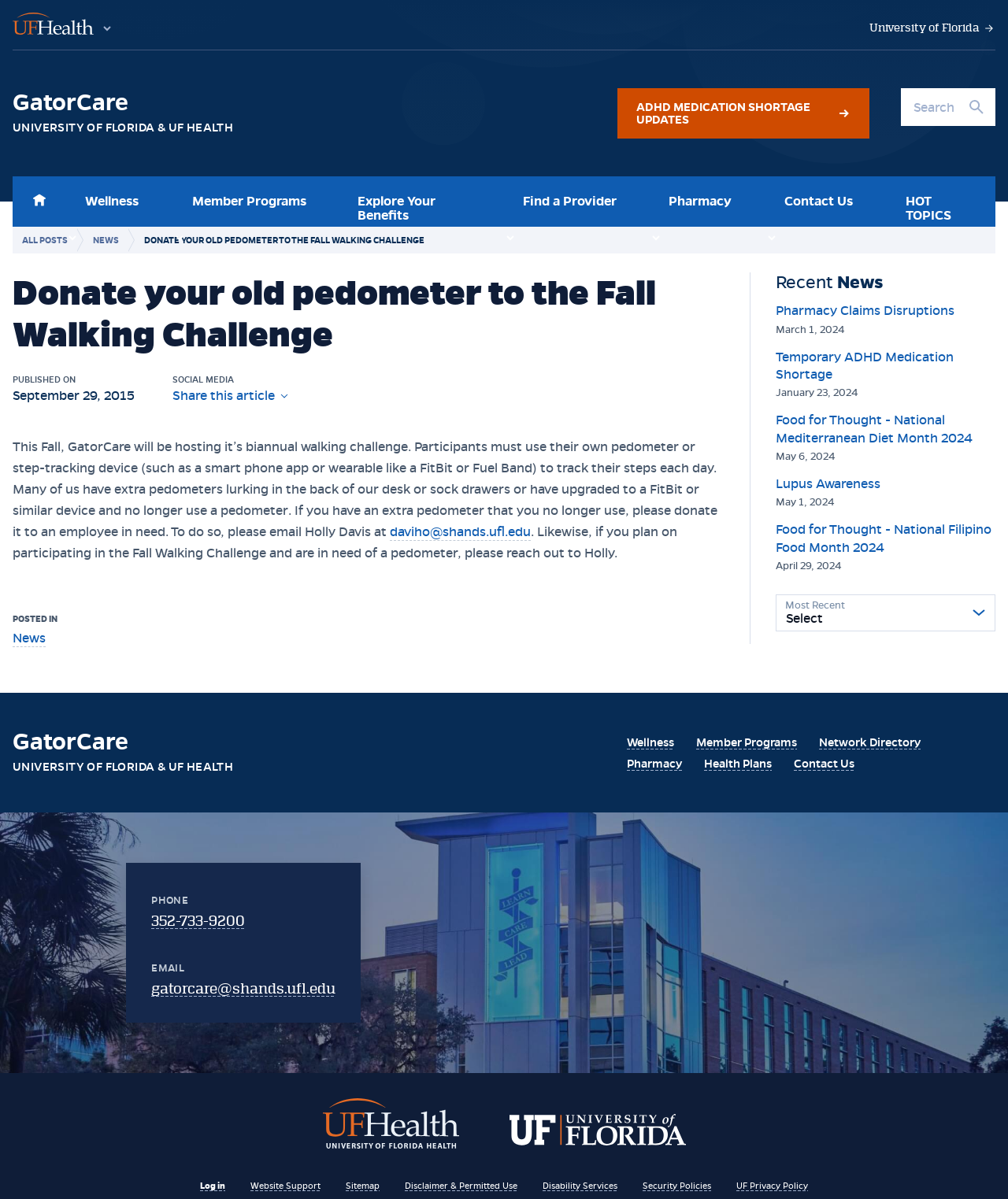Please give a short response to the question using one word or a phrase:
What is the name of the menu item under 'Main Navigation' that has a submenu?

Wellness